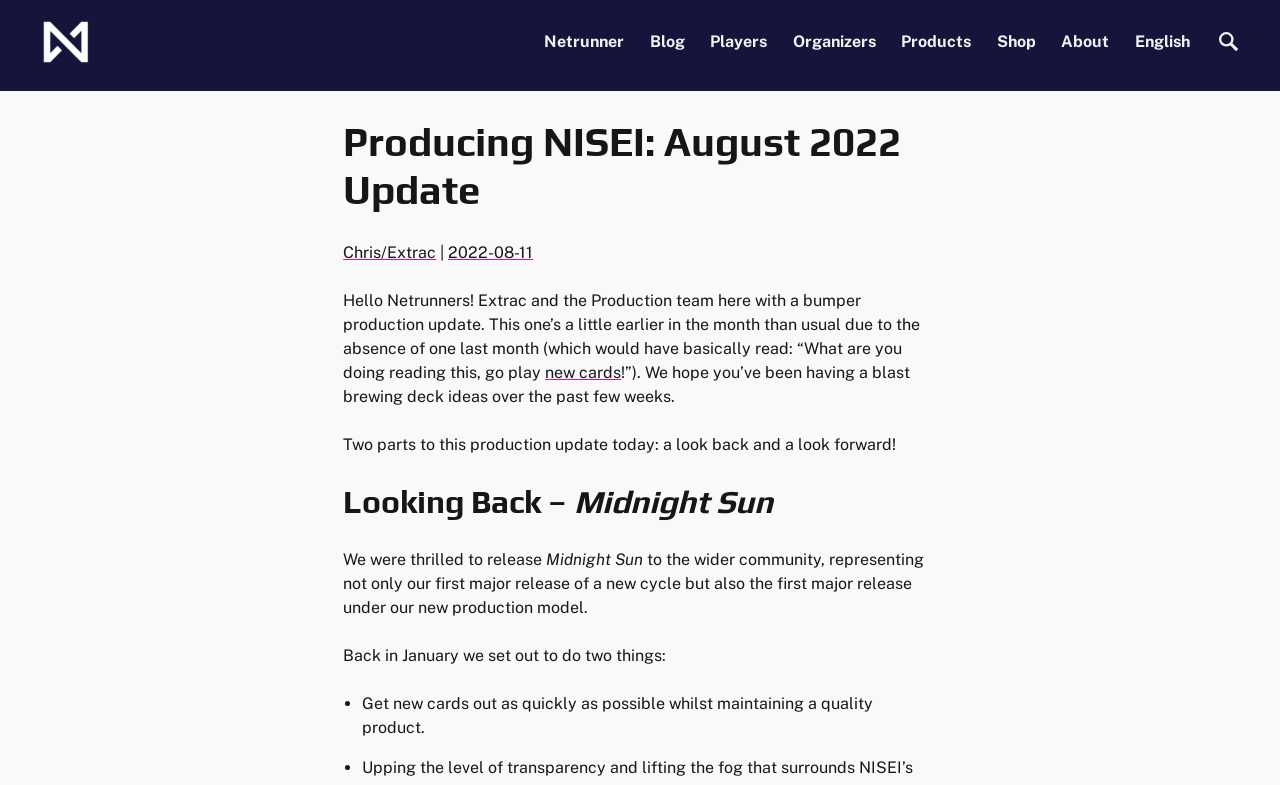Reply to the question with a single word or phrase:
What is the name of the game mentioned?

Netrunner